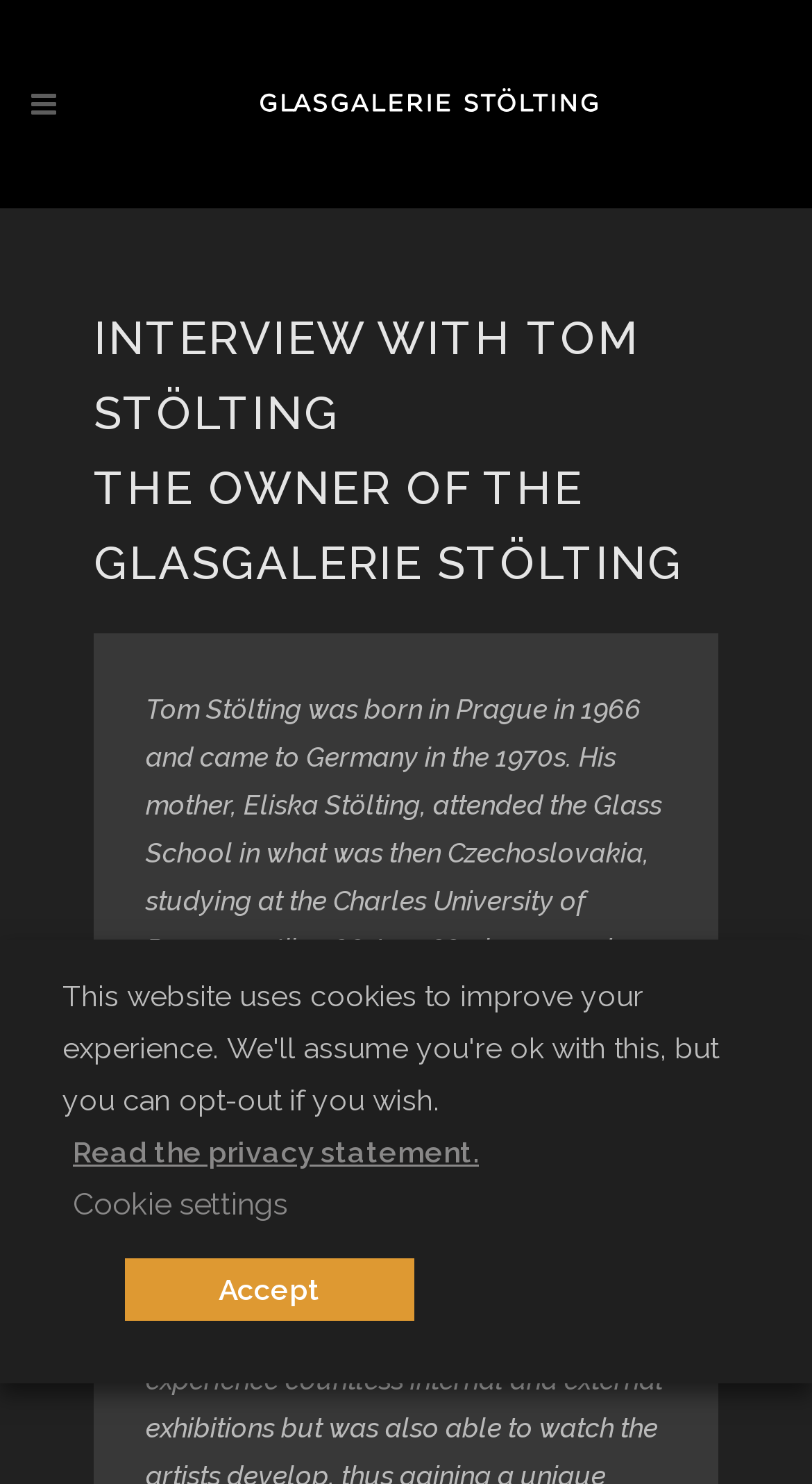Respond to the question below with a concise word or phrase:
What is the topic of the interview?

Glass art